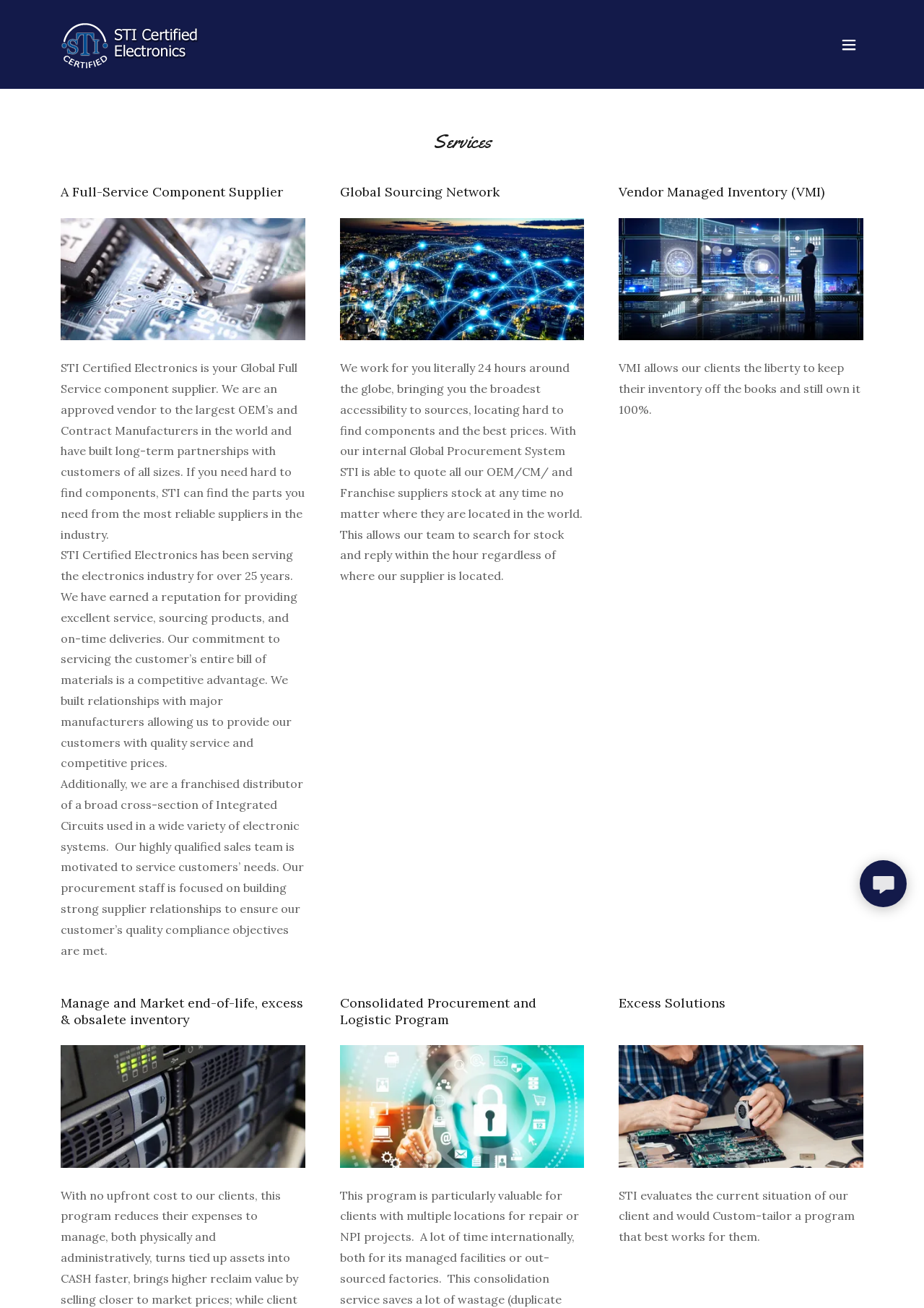Determine the bounding box for the HTML element described here: "title="STI Electronics, Inc."". The coordinates should be given as [left, top, right, bottom] with each number being a float between 0 and 1.

[0.066, 0.013, 0.216, 0.055]